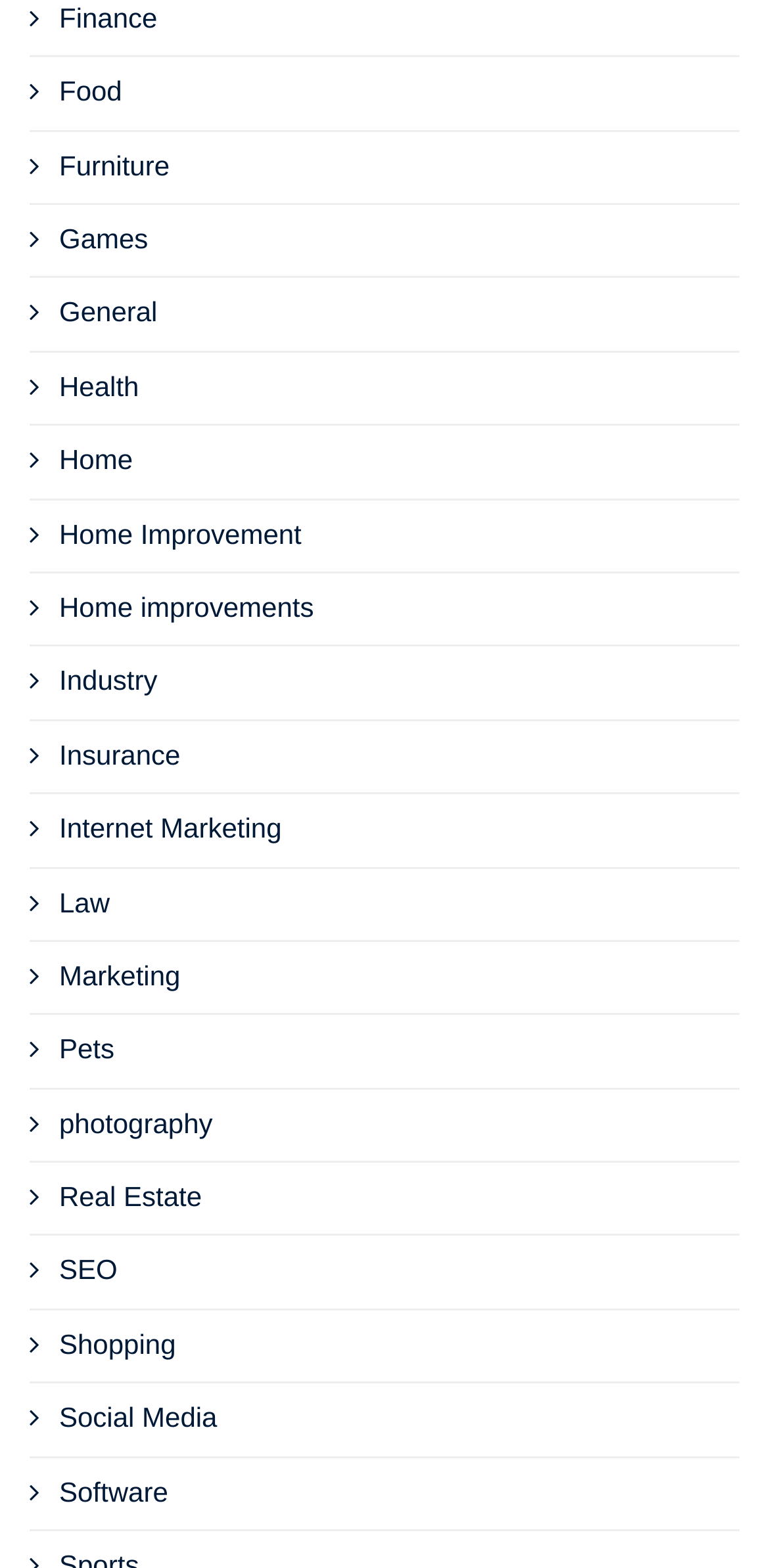How many categories are related to 'Home'?
Offer a detailed and exhaustive answer to the question.

Upon examining the webpage, I can see three categories related to 'Home', which are 'Home', 'Home Improvement', and 'Home improvements'. These categories are listed as separate links on the webpage.